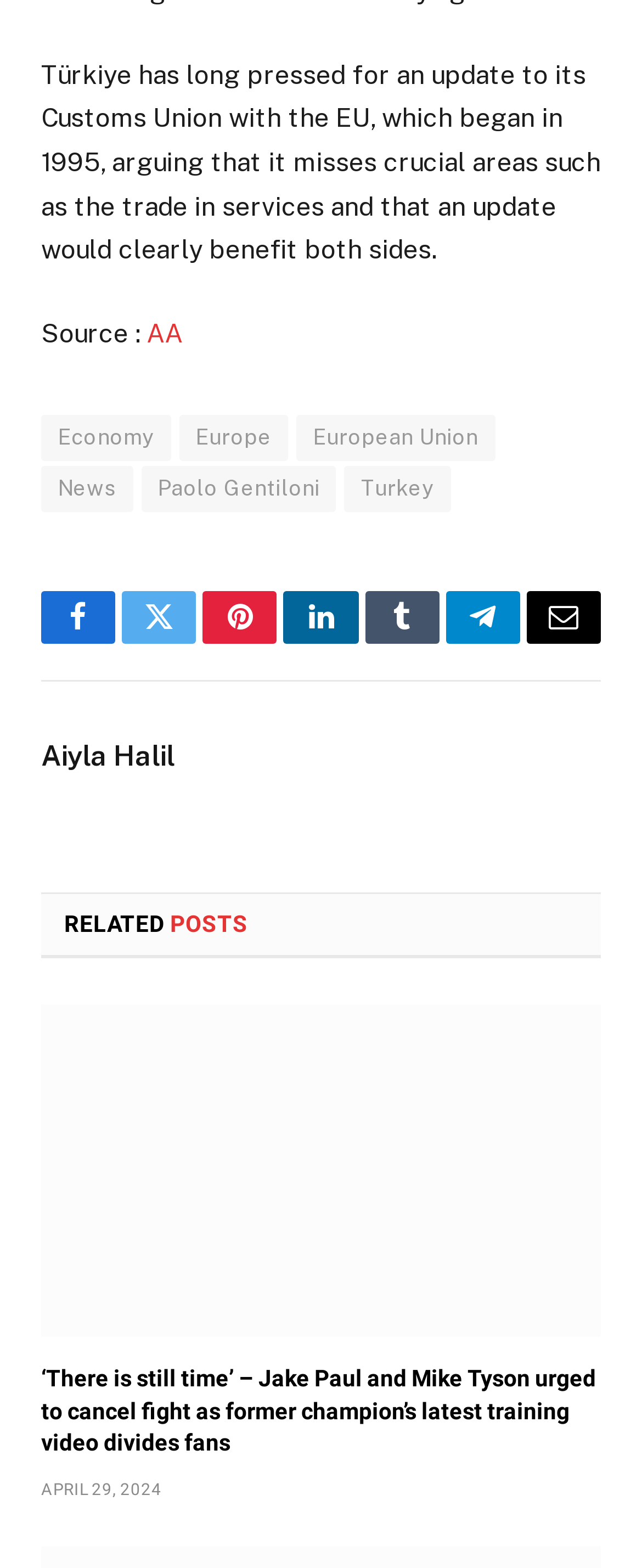Who is the author of the related post? Based on the image, give a response in one word or a short phrase.

Aiyla Halil